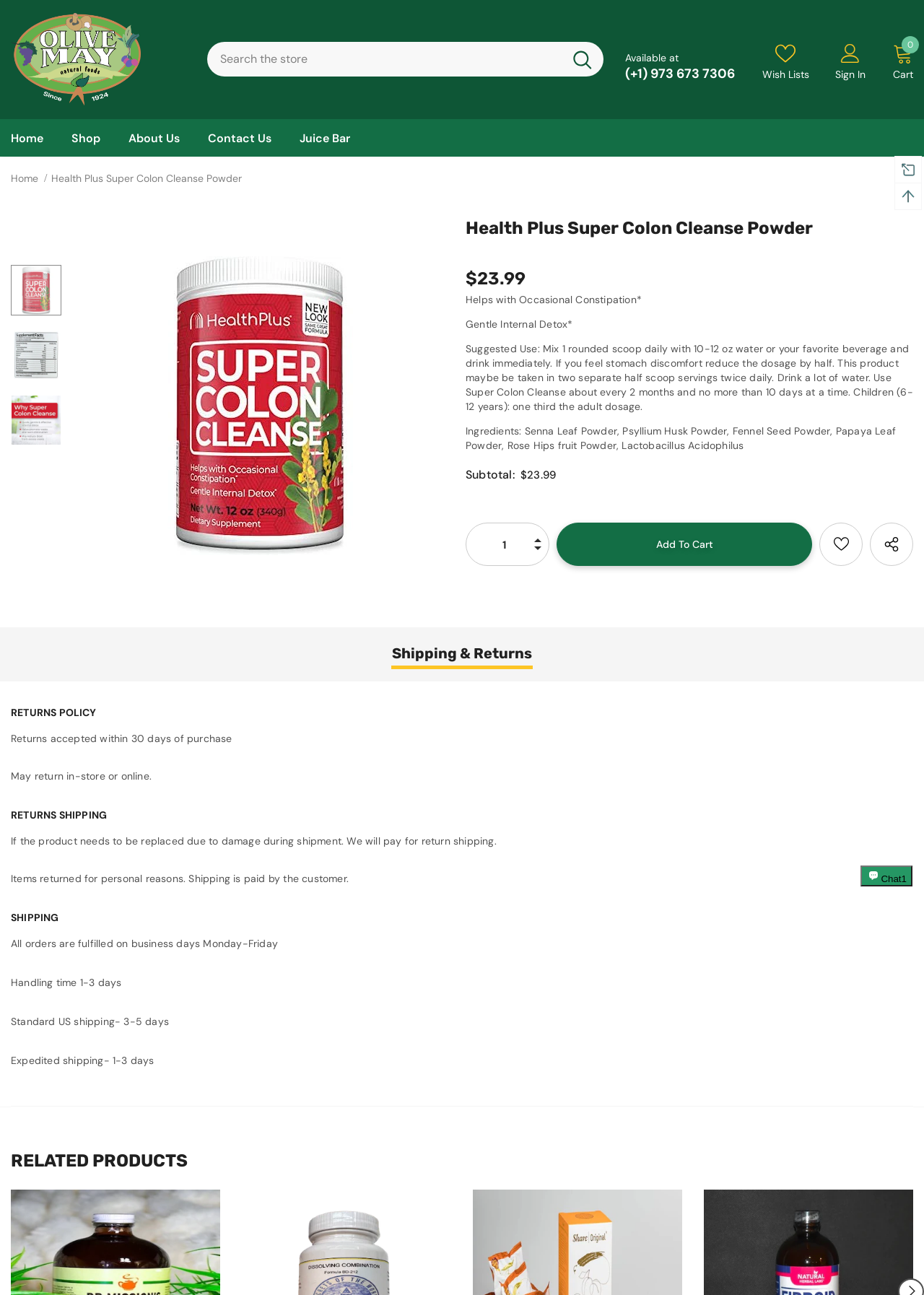Please give a short response to the question using one word or a phrase:
What is the shipping time for expedited shipping?

1-3 days